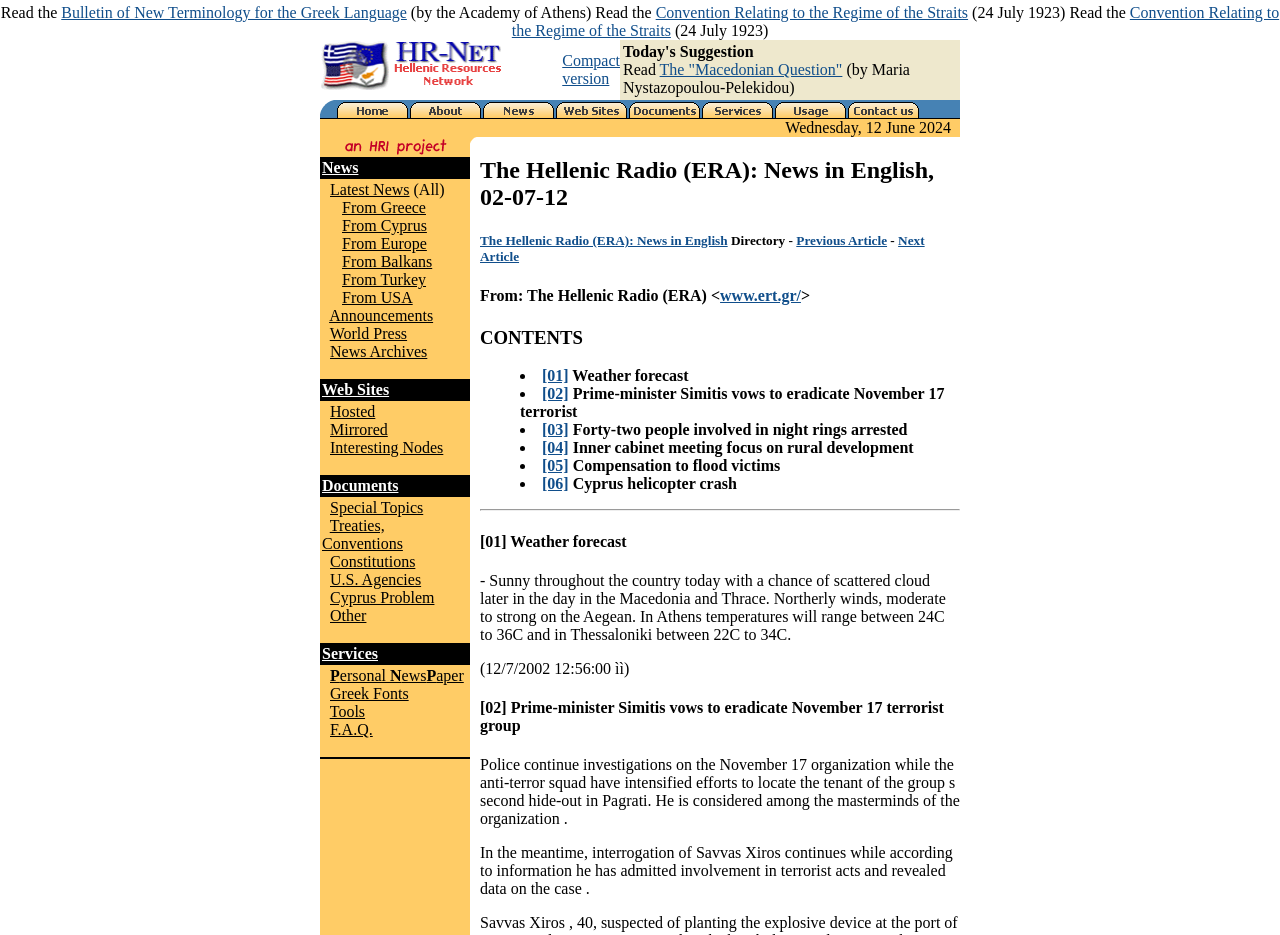From the given element description: "From Cyprus", find the bounding box for the UI element. Provide the coordinates as four float numbers between 0 and 1, in the order [left, top, right, bottom].

[0.267, 0.232, 0.334, 0.25]